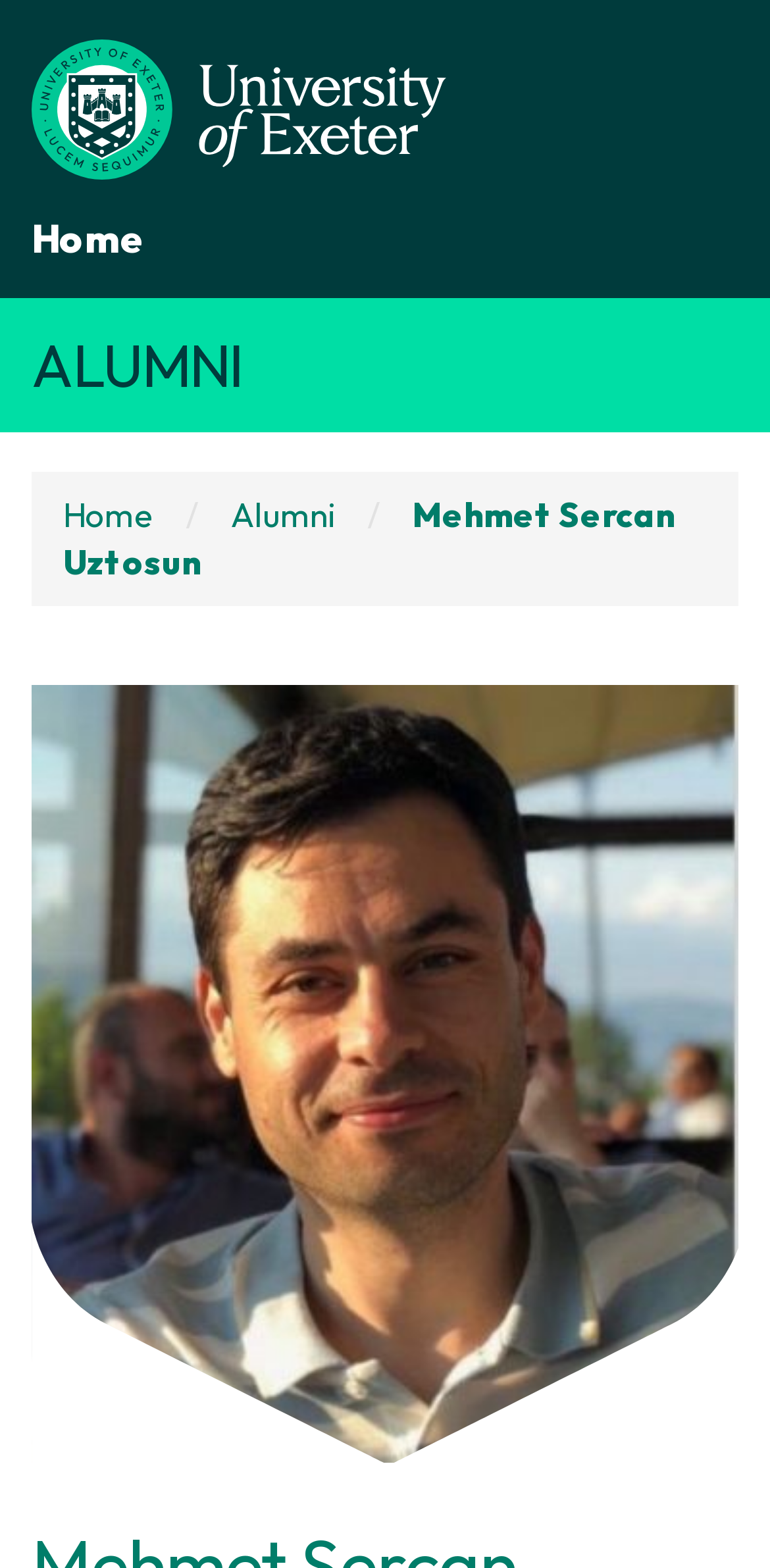How many images are there on the page?
Based on the screenshot, answer the question with a single word or phrase.

3